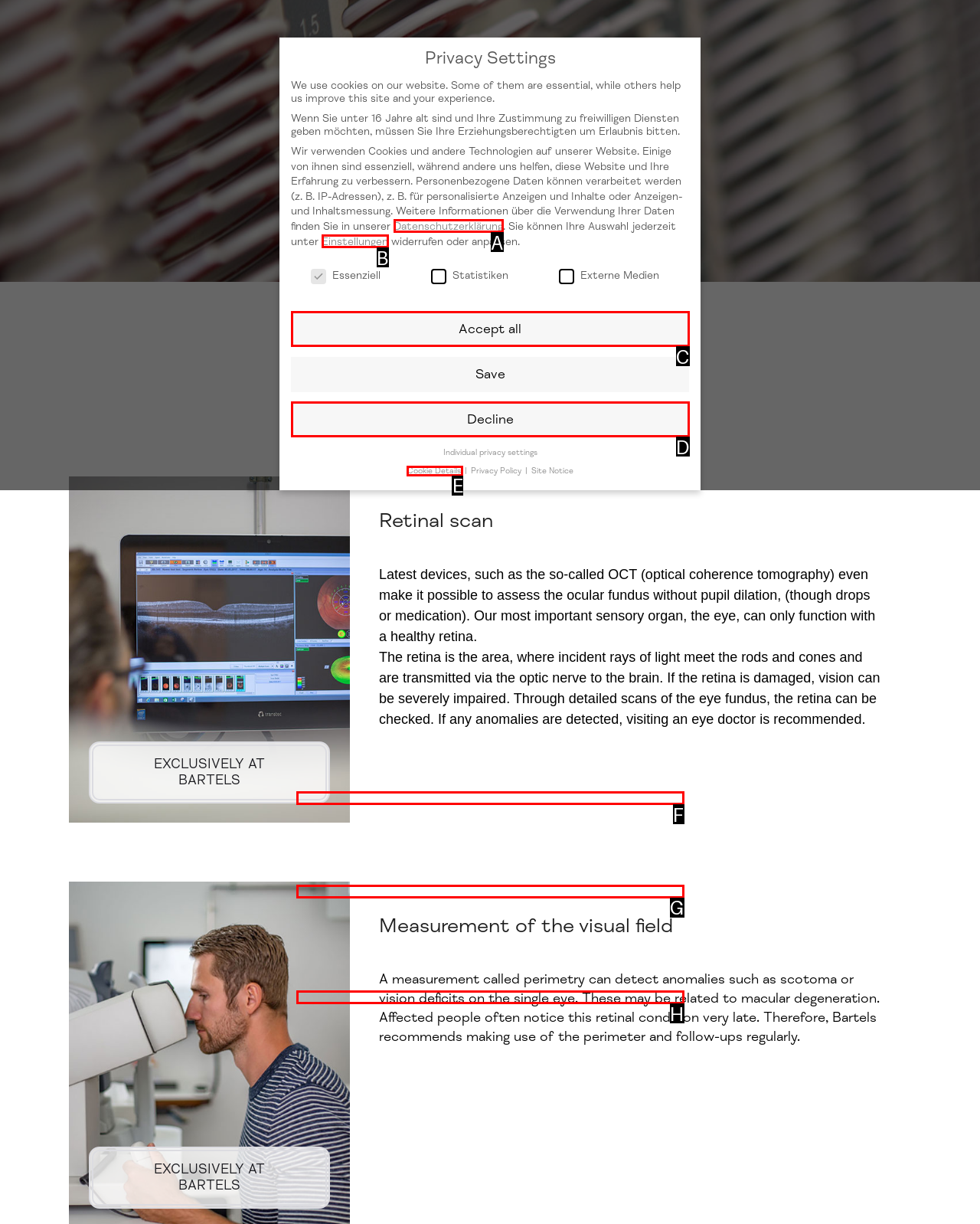From the given choices, indicate the option that best matches: Decline
State the letter of the chosen option directly.

D